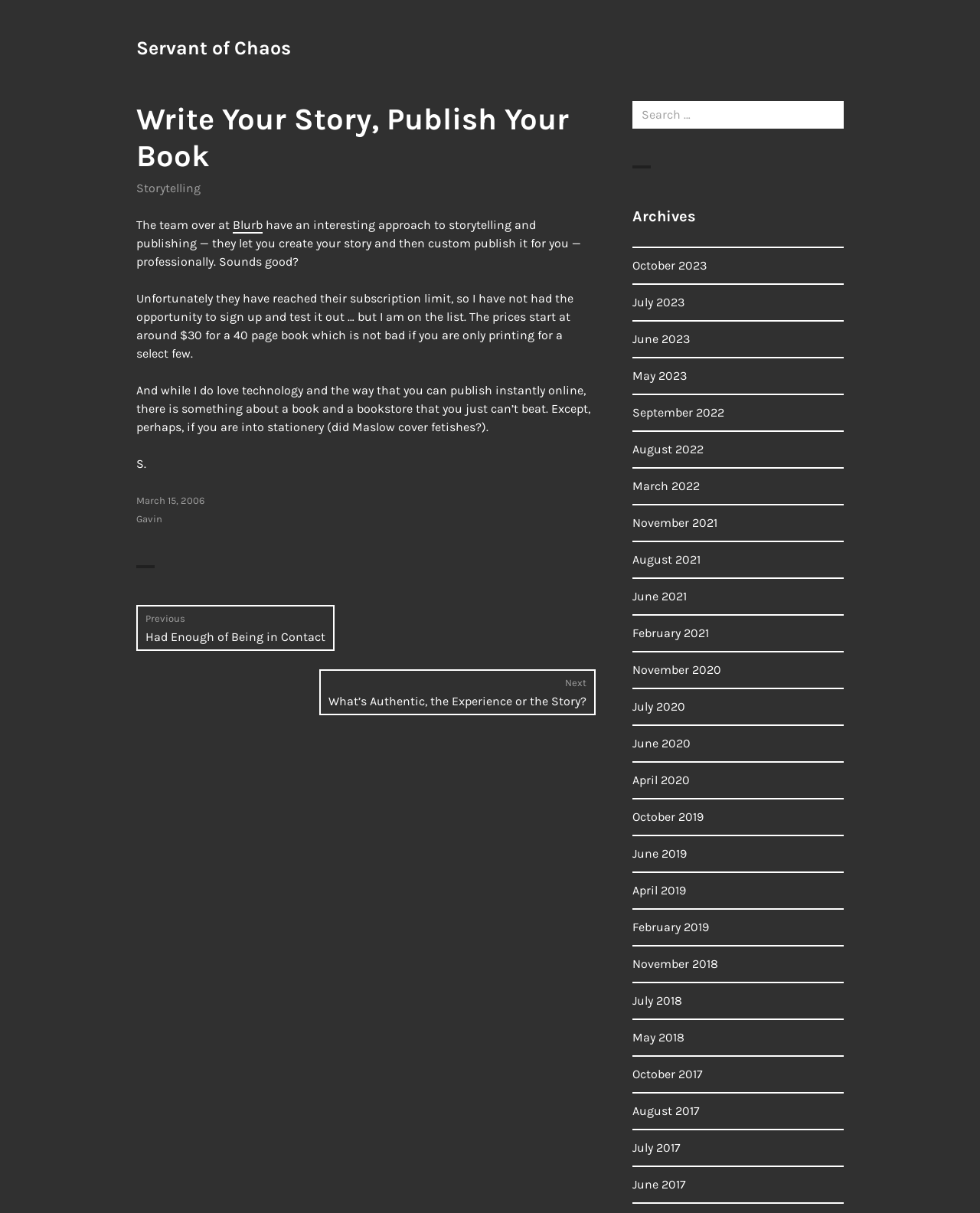How much does a 40-page book cost?
Refer to the image and give a detailed response to the question.

According to the text, the prices start at around $30 for a 40-page book, which is mentioned in the article as a detail about the book publishing platform.